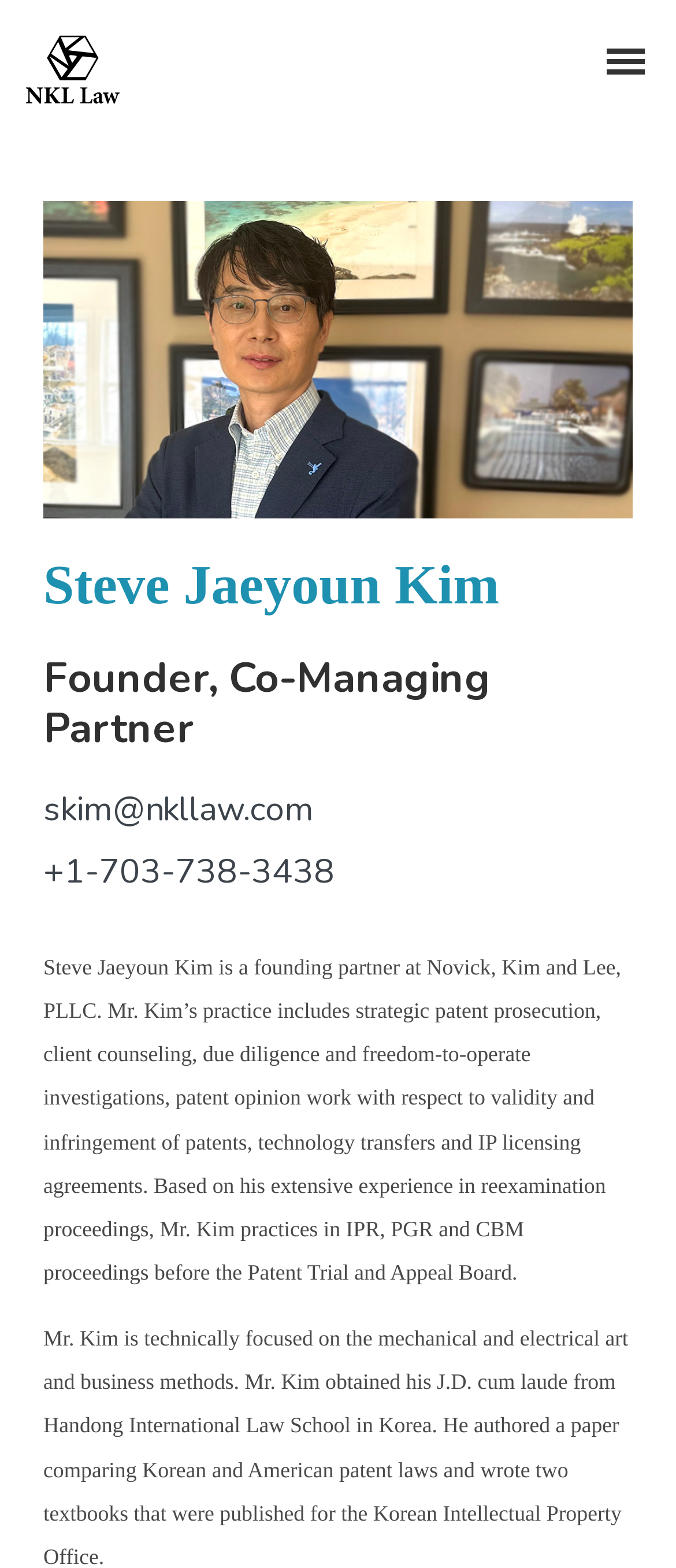Using the provided element description: "Acoustic Enclosures", identify the bounding box coordinates. The coordinates should be four floats between 0 and 1 in the order [left, top, right, bottom].

None